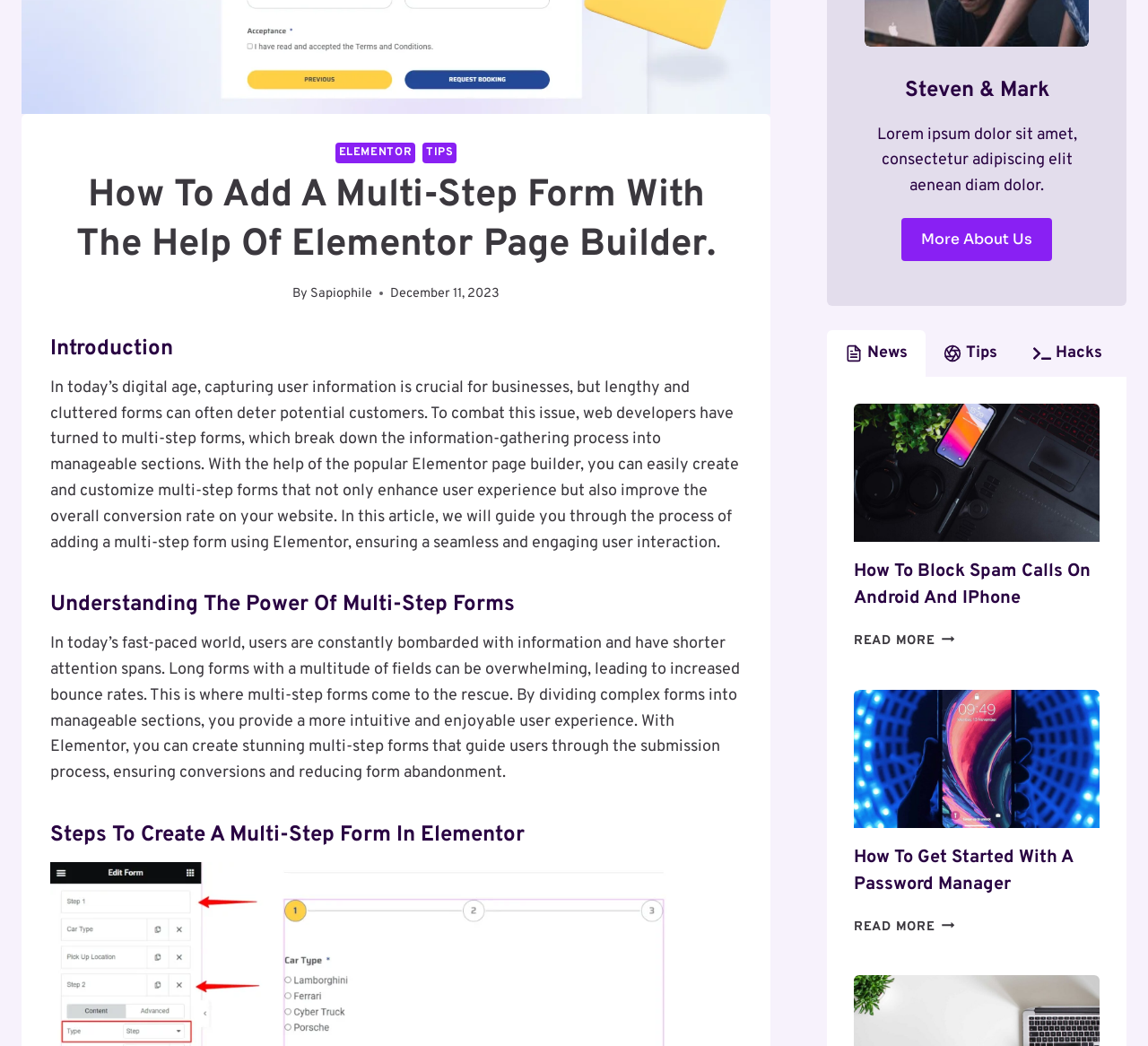Show the bounding box coordinates for the HTML element as described: "Scroll to top".

[0.96, 0.505, 0.977, 0.523]